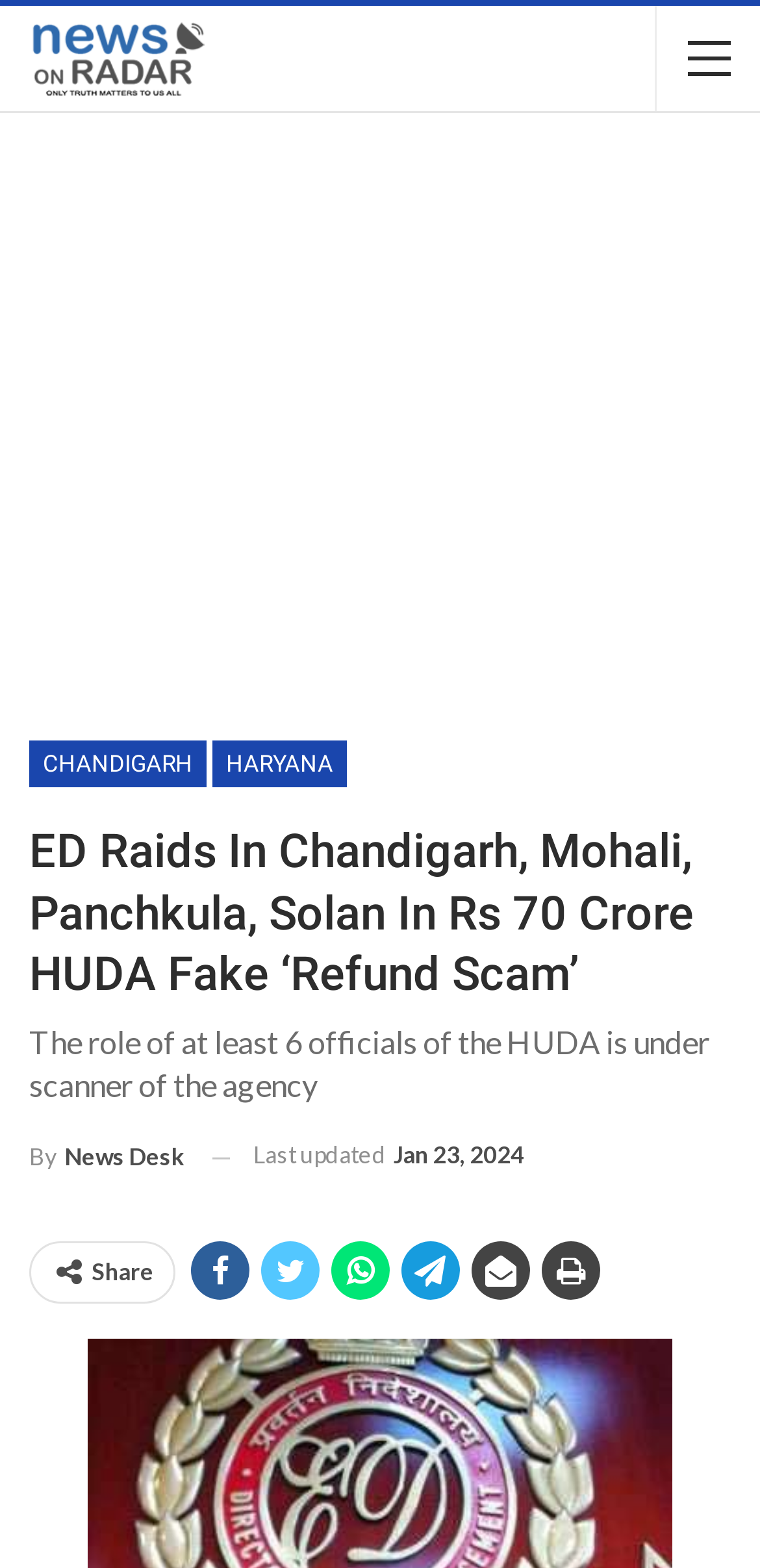Please extract the title of the webpage.

ED Raids In Chandigarh, Mohali, Panchkula, Solan In Rs 70 Crore HUDA Fake ‘Refund Scam’